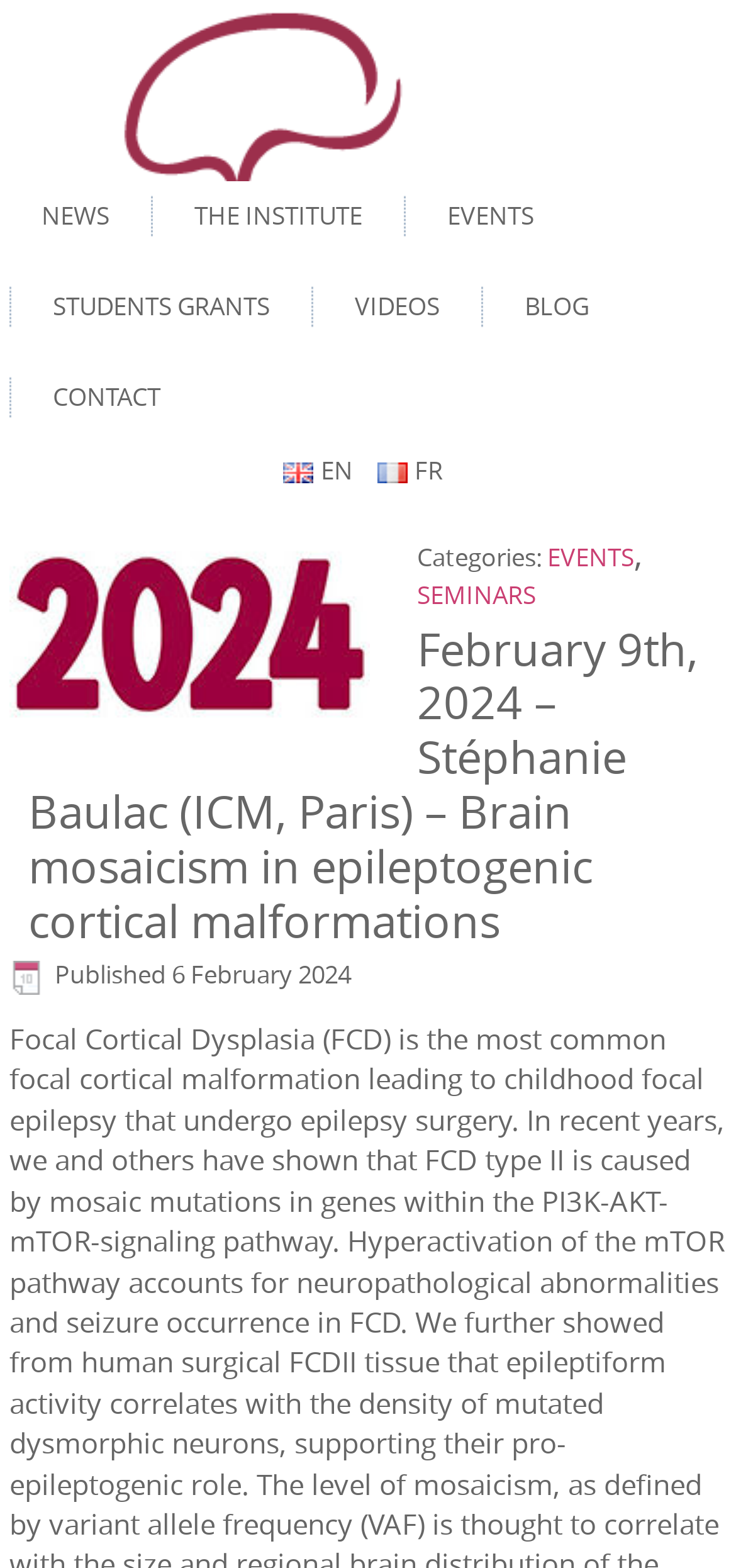Find the primary header on the webpage and provide its text.

February 9th, 2024 – Stéphanie Baulac (ICM, Paris) – Brain mosaicism in epileptogenic cortical malformations